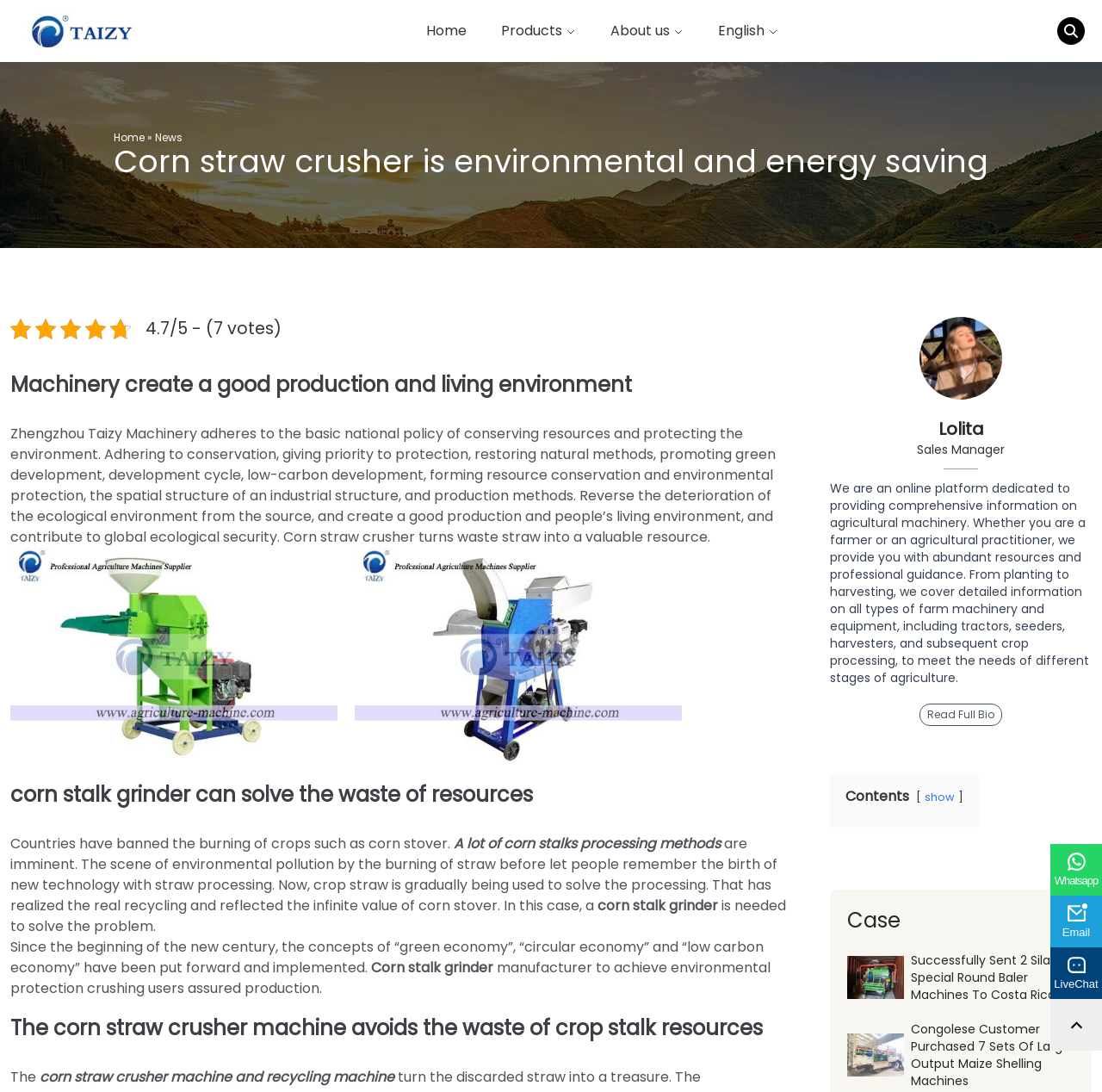Identify the bounding box coordinates for the UI element described as follows: Read Full Bio. Use the format (top-left x, top-left y, bottom-right x, bottom-right y) and ensure all values are floating point numbers between 0 and 1.

[0.834, 0.644, 0.909, 0.665]